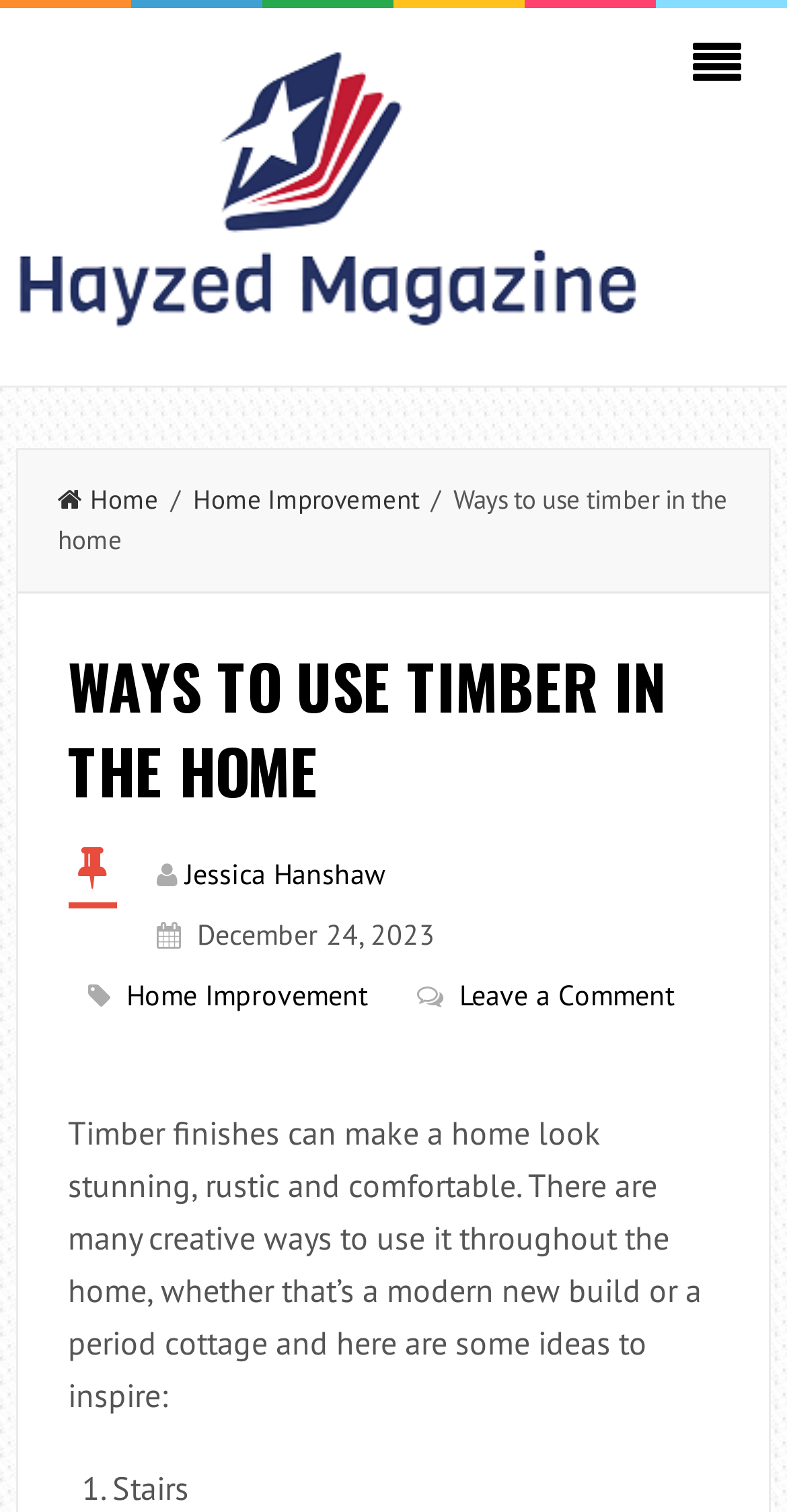Explain the features and main sections of the webpage comprehensively.

The webpage is about "Ways to use timber in the home" and features an article from Hayzed Magazine. At the top left, there is a logo image of Hayzed Magazine. Below the logo, there is a navigation menu with links to "Home" and "Home Improvement". 

The main content of the webpage is an article with a heading "WAYS TO USE TIMBER IN THE HOME" in a large font size. The article is written by Jessica Hanshaw and was published on December 24, 2023. 

Above the article, there is a breadcrumb trail showing the path "Home / Home Improvement / Ways to use timber in the home". The article starts with an introduction that explains how timber finishes can enhance the look of a home, making it stunning, rustic, and comfortable. 

Below the introduction, there is a section title "Stairs" which suggests that the article will explore different ways to use timber in the home, including stairs. There is also a link to "Leave a Comment" at the bottom right of the article, allowing readers to engage with the content.